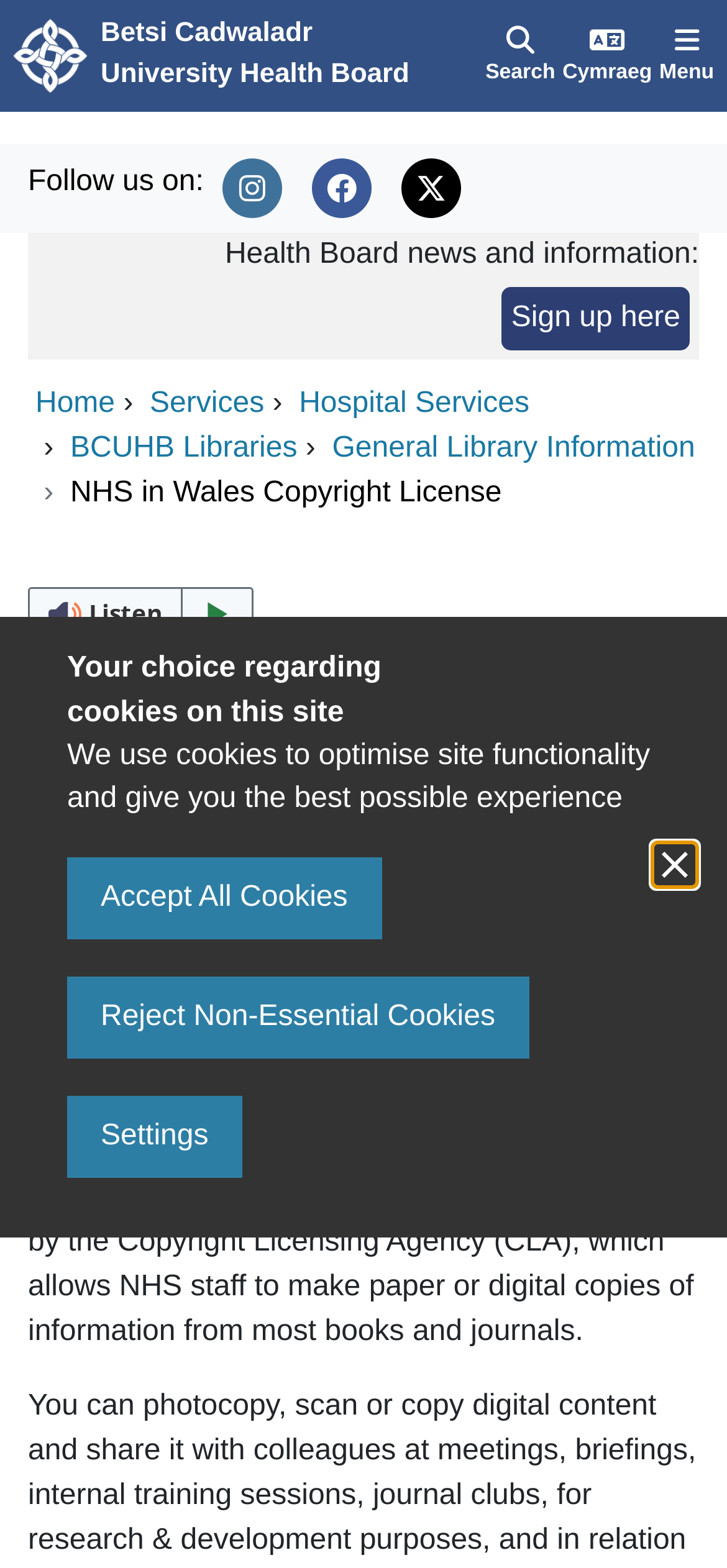Calculate the bounding box coordinates of the UI element given the description: "Accept All Cookies".

[0.092, 0.547, 0.524, 0.599]